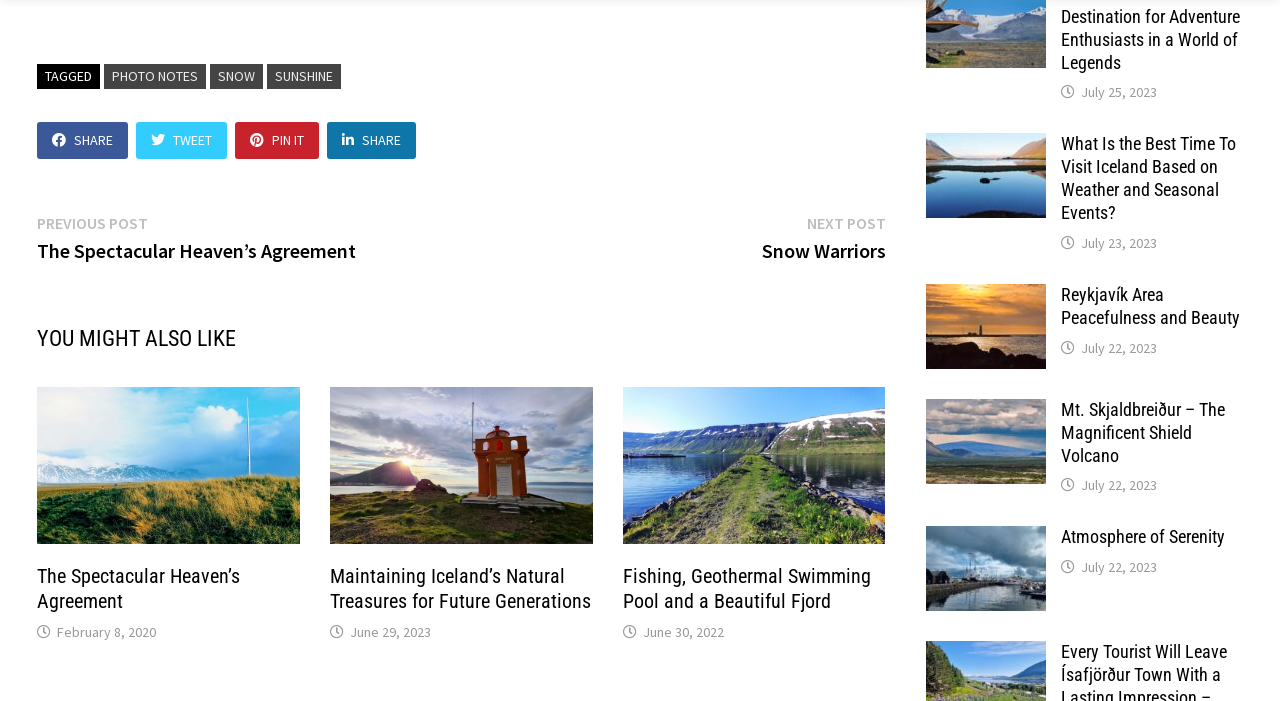Locate the bounding box coordinates of the item that should be clicked to fulfill the instruction: "Type your email address".

None